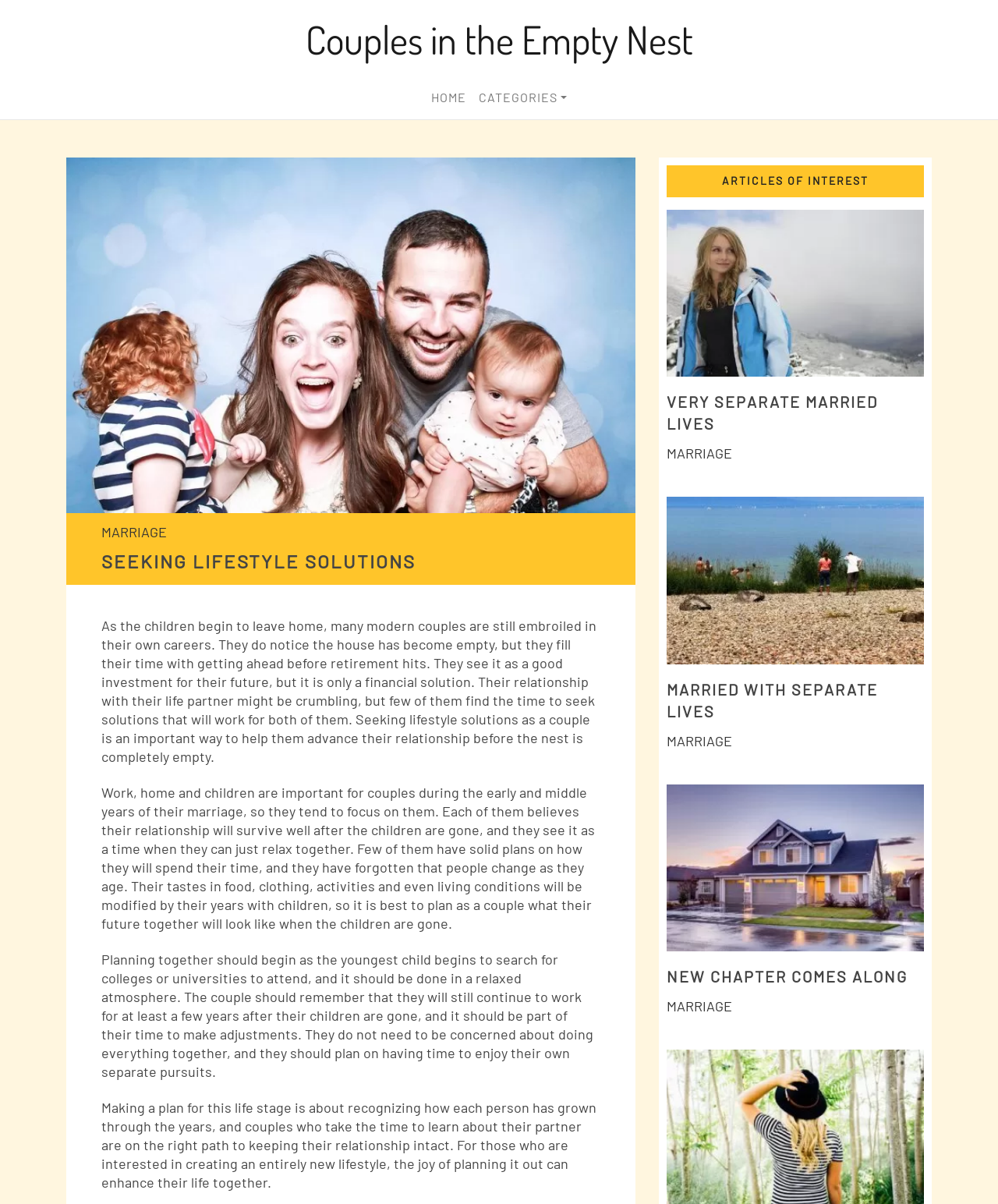Please find the top heading of the webpage and generate its text.

SEEKING LIFESTYLE SOLUTIONS